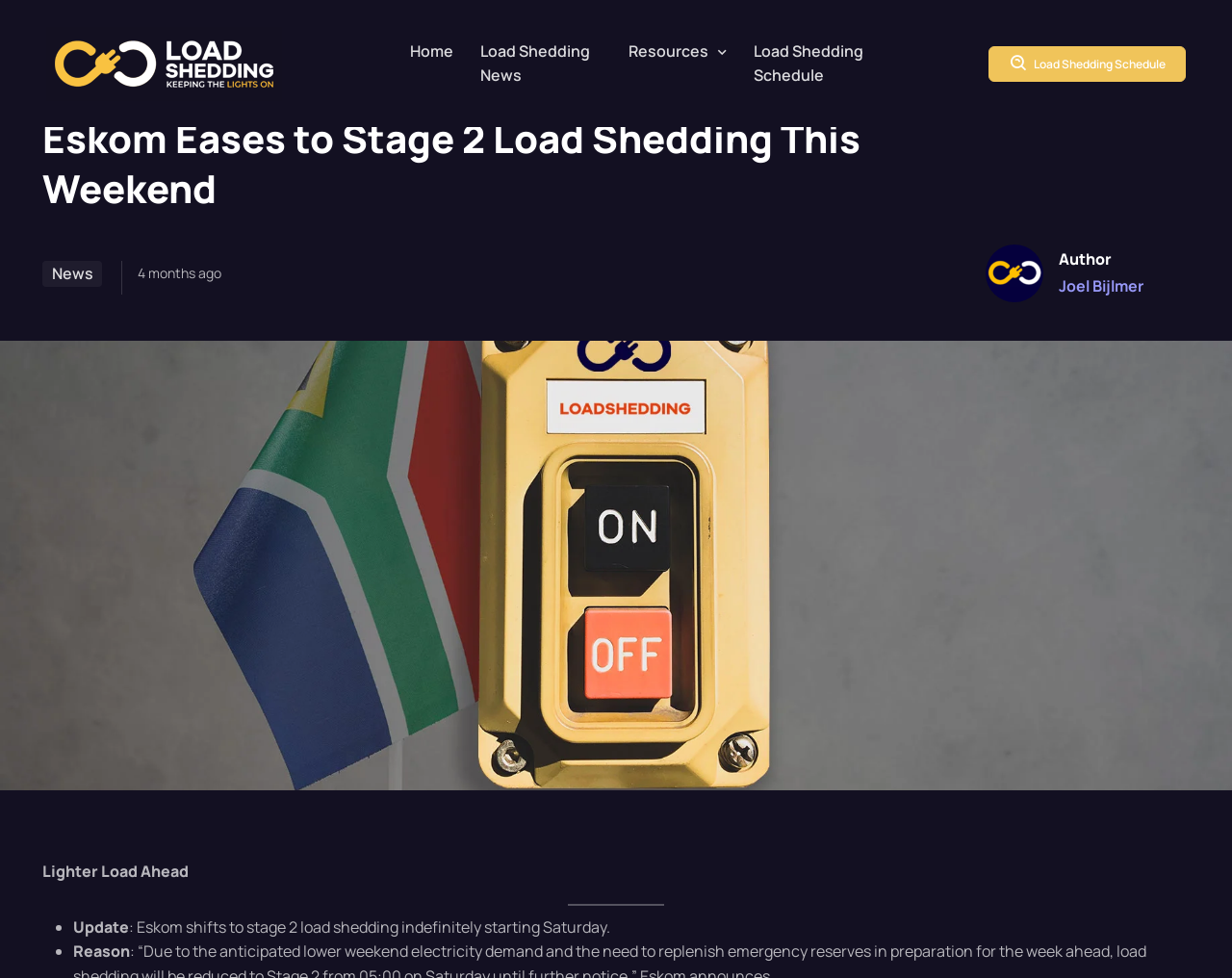Why is Eskom shifting to stage 2 load shedding?
Look at the screenshot and provide an in-depth answer.

The answer can be found in the main content of the webpage, where it is stated that the reason for shifting to stage 2 load shedding is 'due to the anticipated lower weekend electricity demand and the need to replenish emergency reserves'.